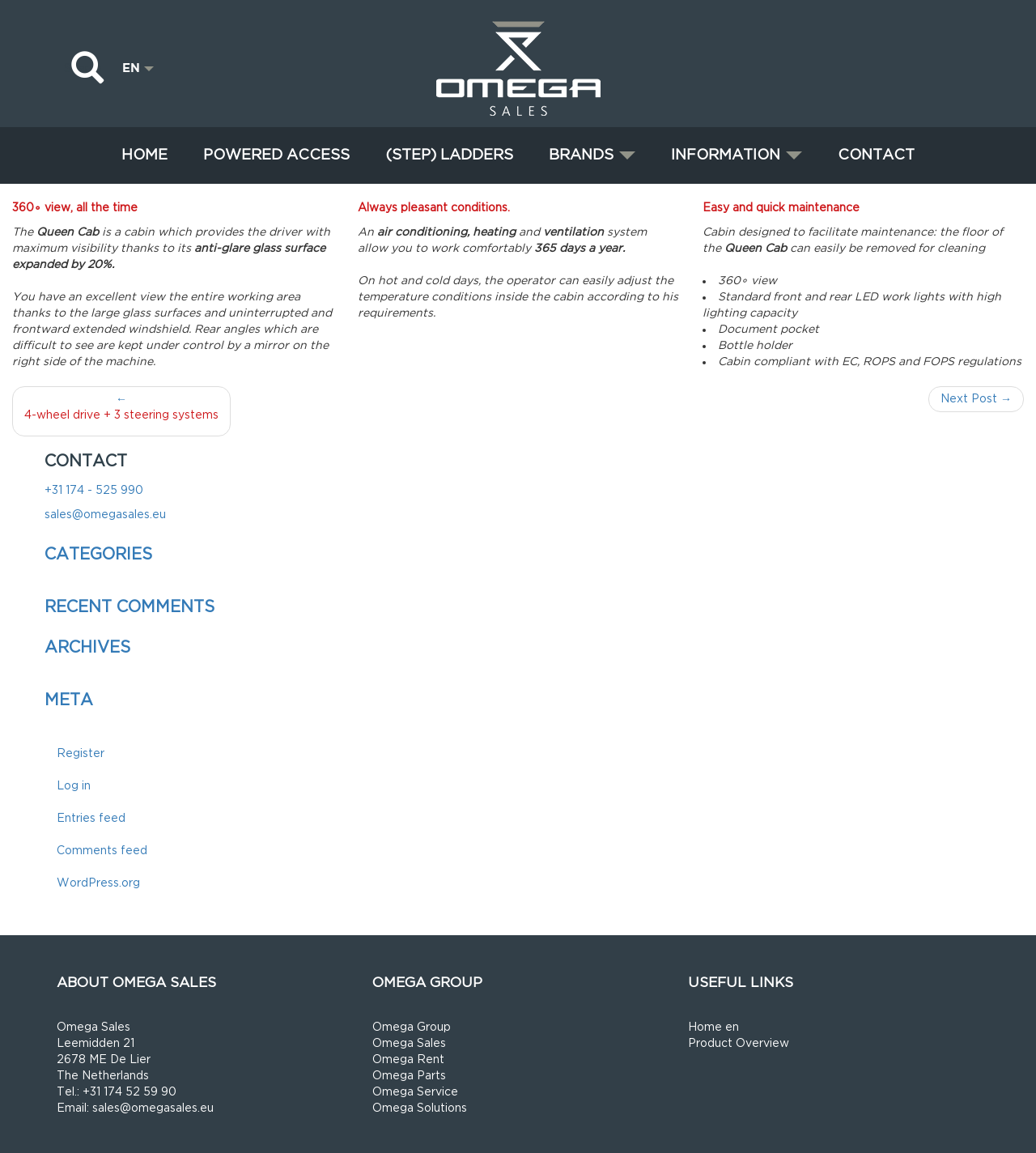Can you show the bounding box coordinates of the region to click on to complete the task described in the instruction: "Go to HOME page"?

[0.102, 0.11, 0.177, 0.159]